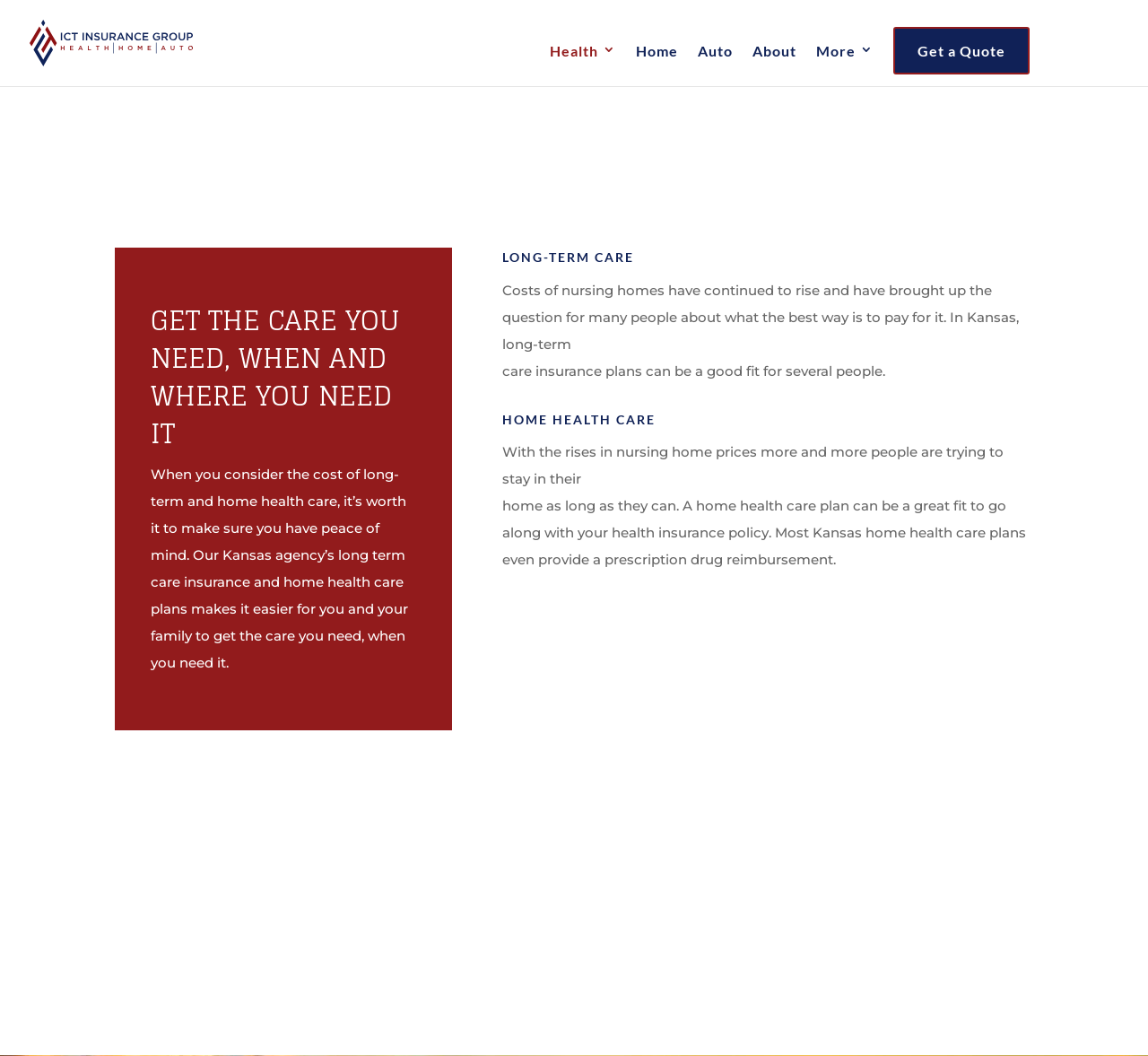Find the bounding box coordinates of the area that needs to be clicked in order to achieve the following instruction: "Learn about Long-Term Care". The coordinates should be specified as four float numbers between 0 and 1, i.e., [left, top, right, bottom].

[0.438, 0.235, 0.9, 0.262]